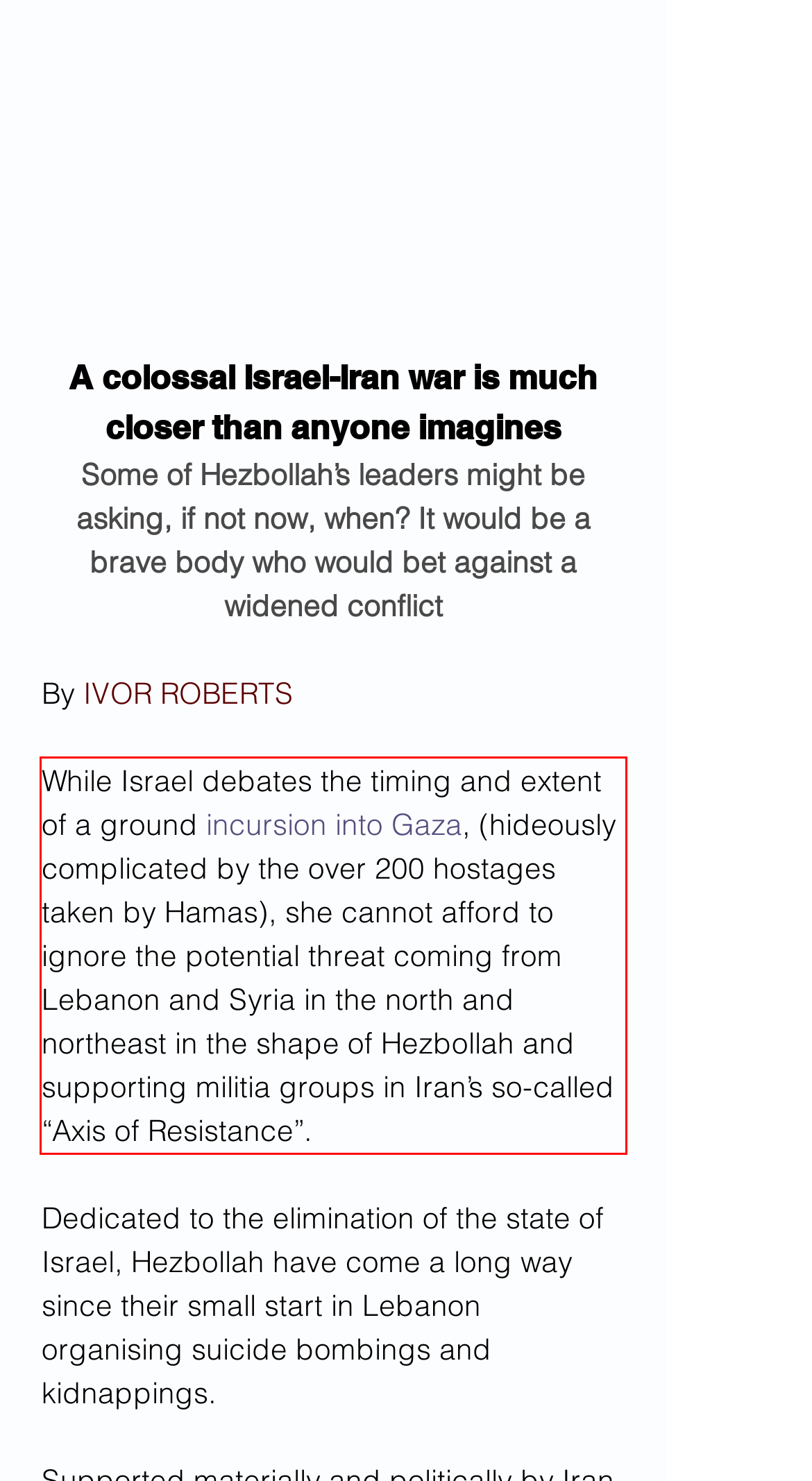In the given screenshot, locate the red bounding box and extract the text content from within it.

While Israel debates the timing and extent of a ground incursion into Gaza, (hideously complicated by the over 200 hostages taken by Hamas), she cannot afford to ignore the potential threat coming from Lebanon and Syria in the north and northeast in the shape of Hezbollah and supporting militia groups in Iran’s so-called “Axis of Resistance”.